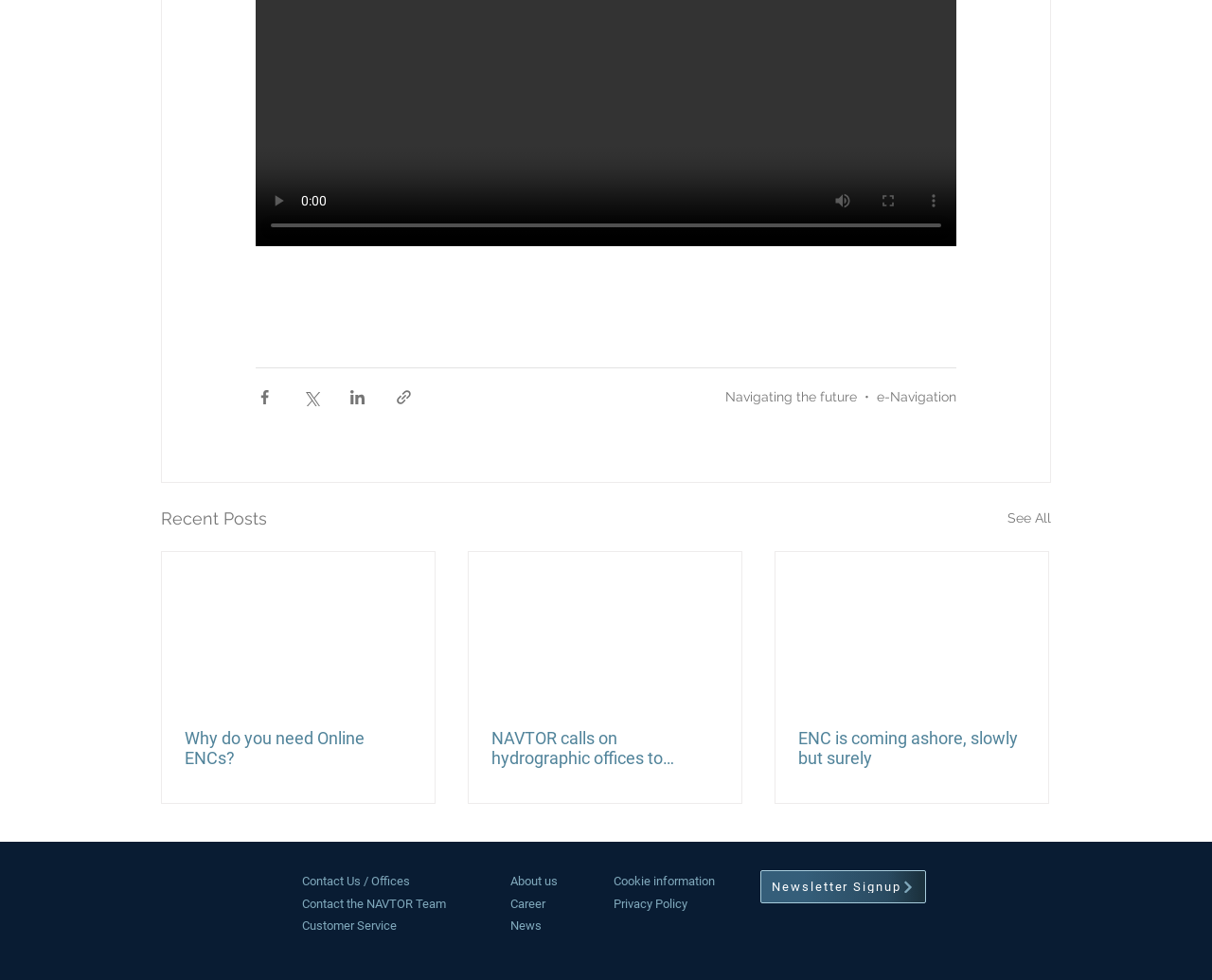Please find the bounding box coordinates of the clickable region needed to complete the following instruction: "see all recent posts". The bounding box coordinates must consist of four float numbers between 0 and 1, i.e., [left, top, right, bottom].

[0.831, 0.515, 0.867, 0.543]